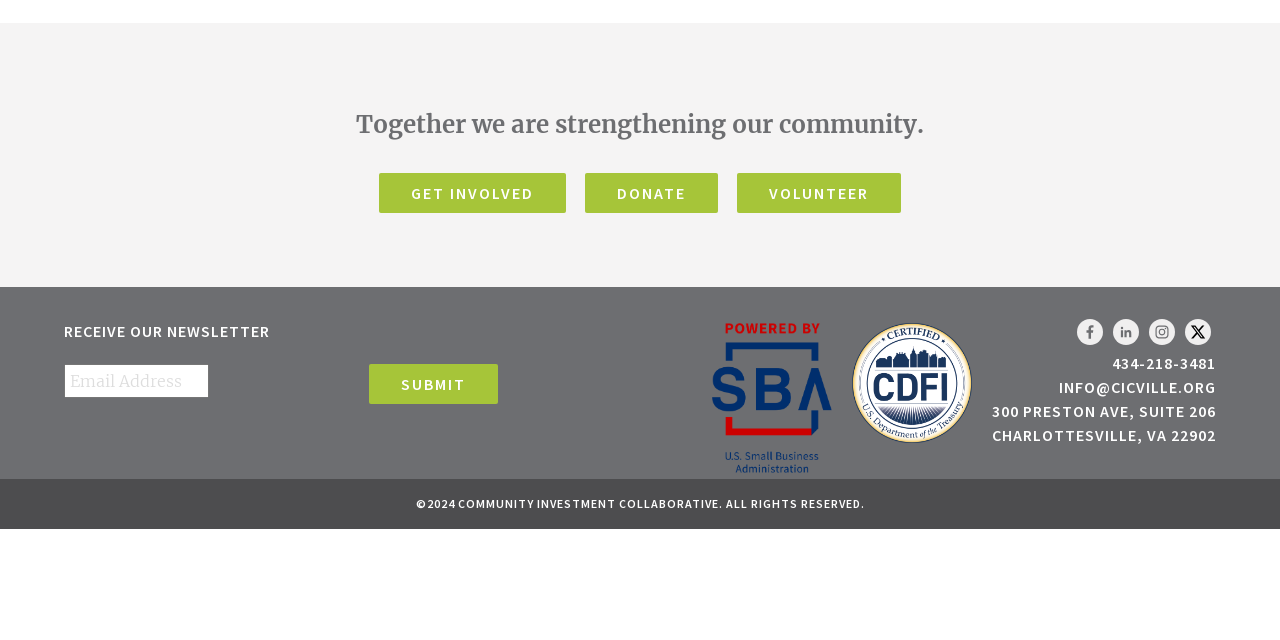Based on the provided description, "name="input_1" placeholder="Email Address"", find the bounding box of the corresponding UI element in the screenshot.

[0.05, 0.569, 0.163, 0.622]